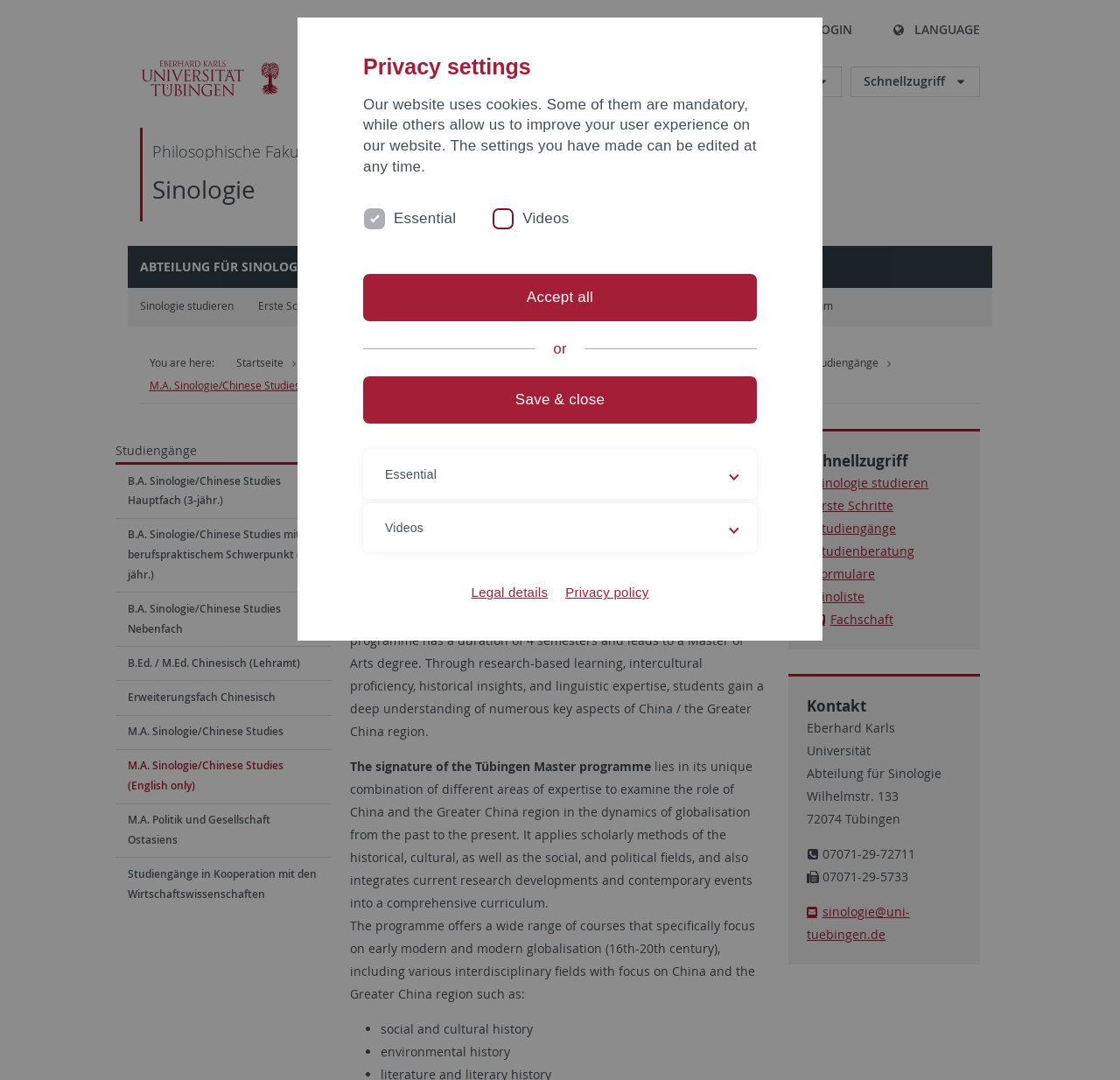What is the name of the faculty?
Based on the screenshot, provide your answer in one word or phrase.

Philosophische Fakultät